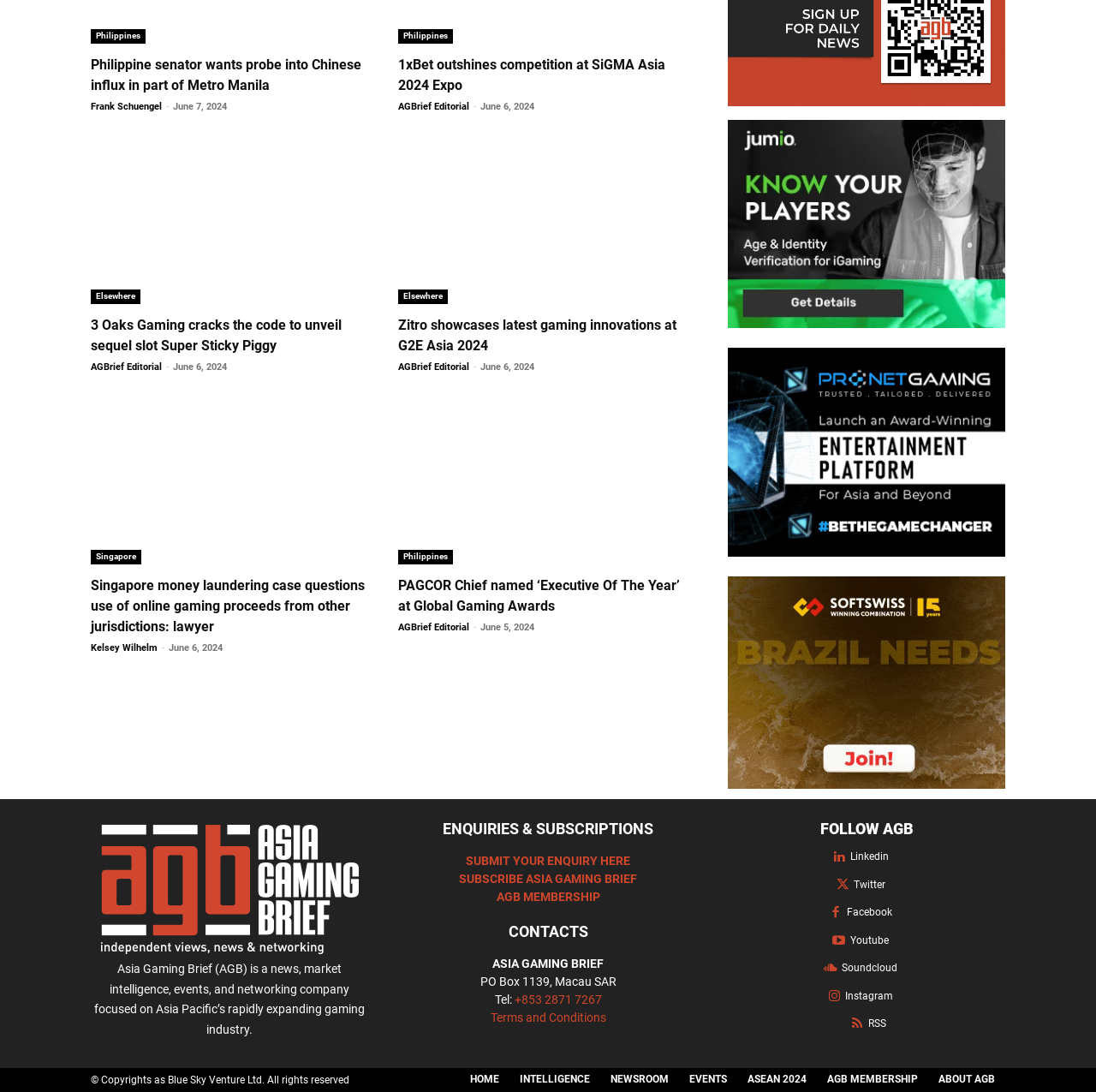How many social media platforms are linked on this webpage?
Please provide a single word or phrase based on the screenshot.

5